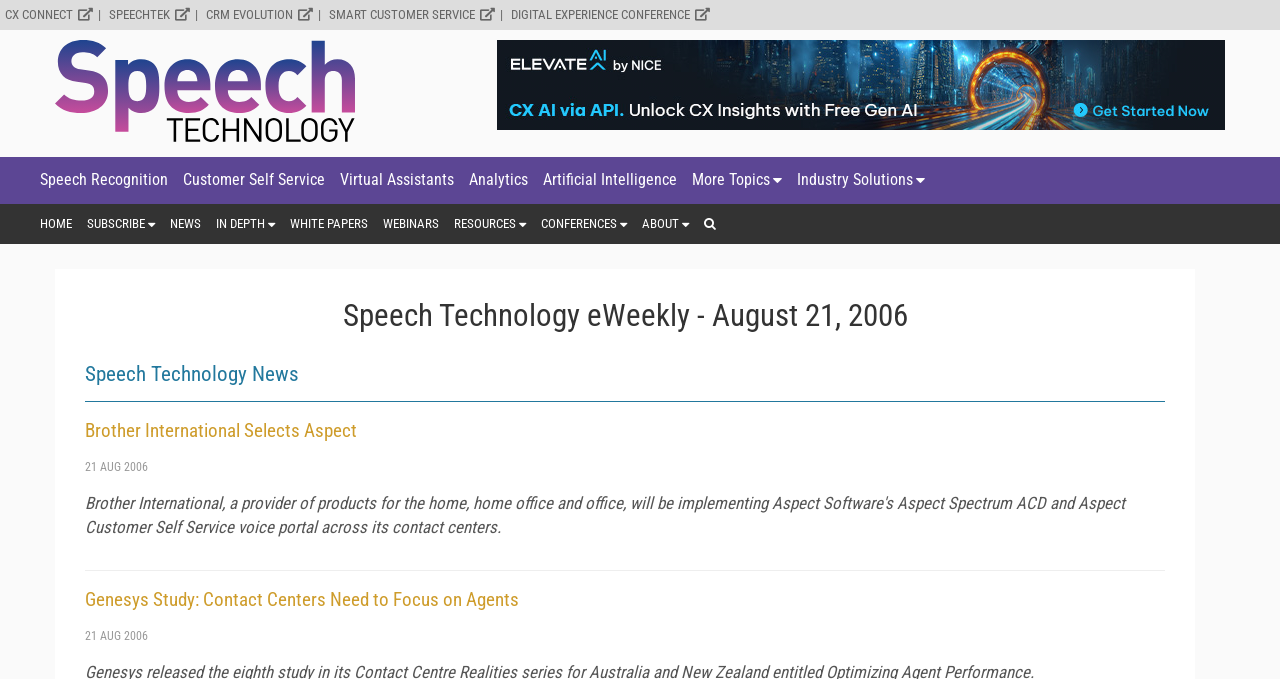Please find the bounding box coordinates of the clickable region needed to complete the following instruction: "Read Speech Technology eWeekly news". The bounding box coordinates must consist of four float numbers between 0 and 1, i.e., [left, top, right, bottom].

[0.066, 0.44, 0.91, 0.49]